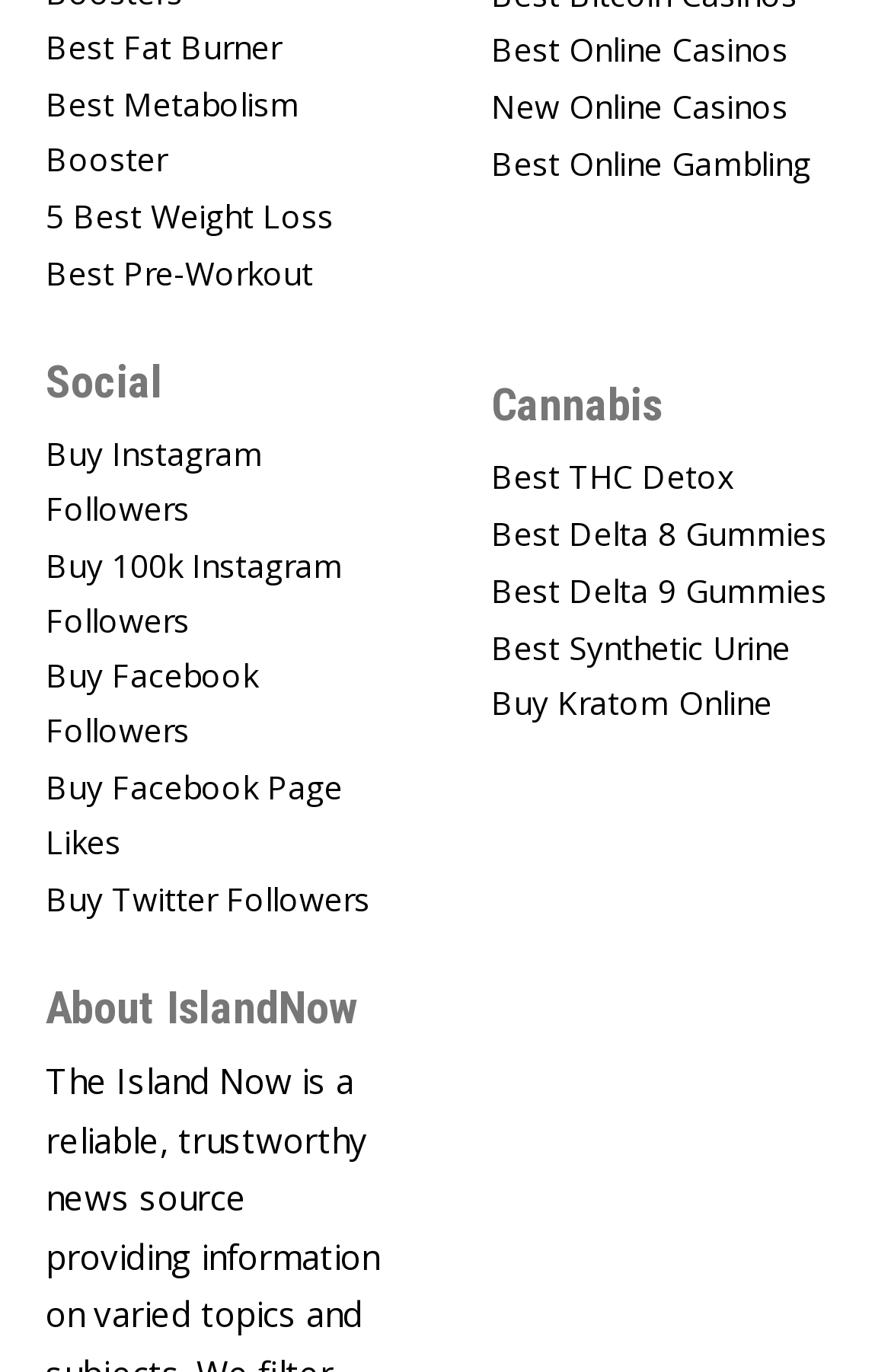Identify the bounding box coordinates of the section that should be clicked to achieve the task described: "Learn about Best THC Detox".

[0.551, 0.328, 0.949, 0.376]